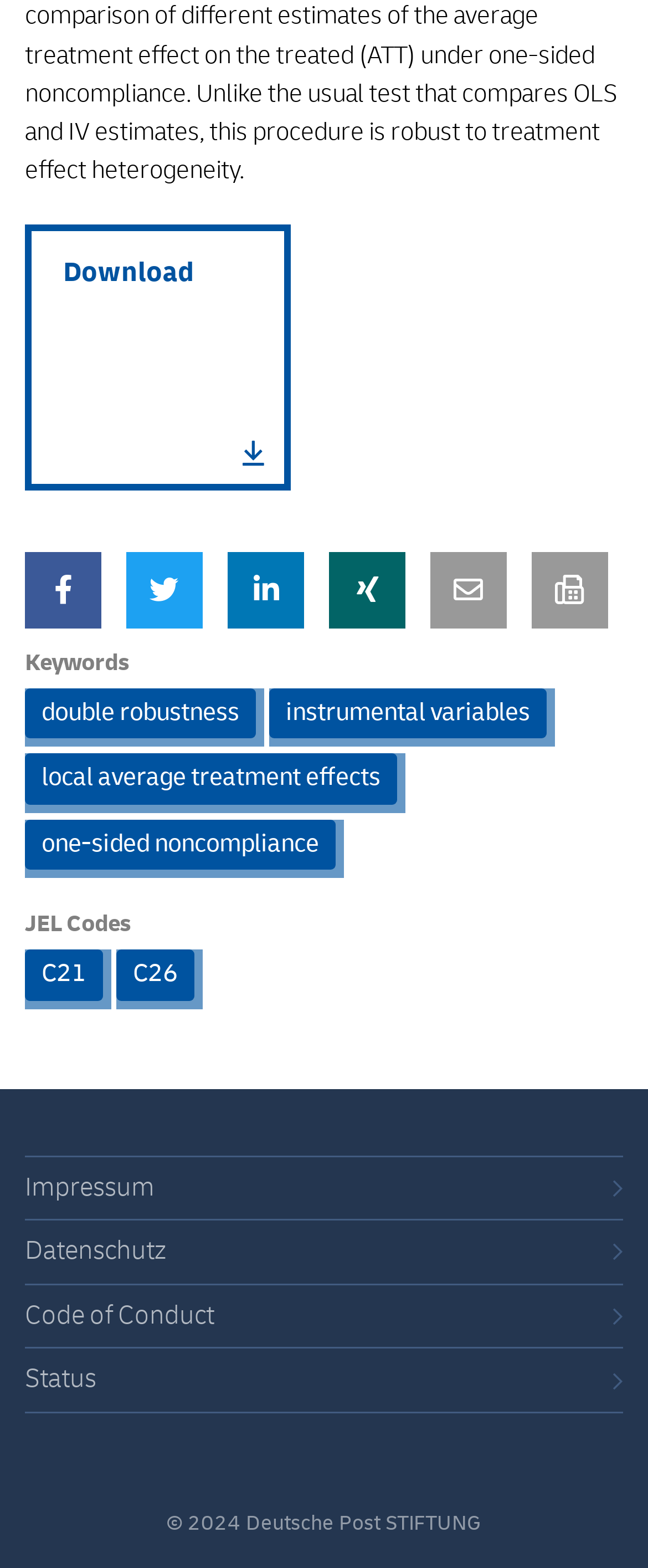Please locate the bounding box coordinates of the element that should be clicked to achieve the given instruction: "Check Datenschutz".

[0.038, 0.789, 0.256, 0.808]